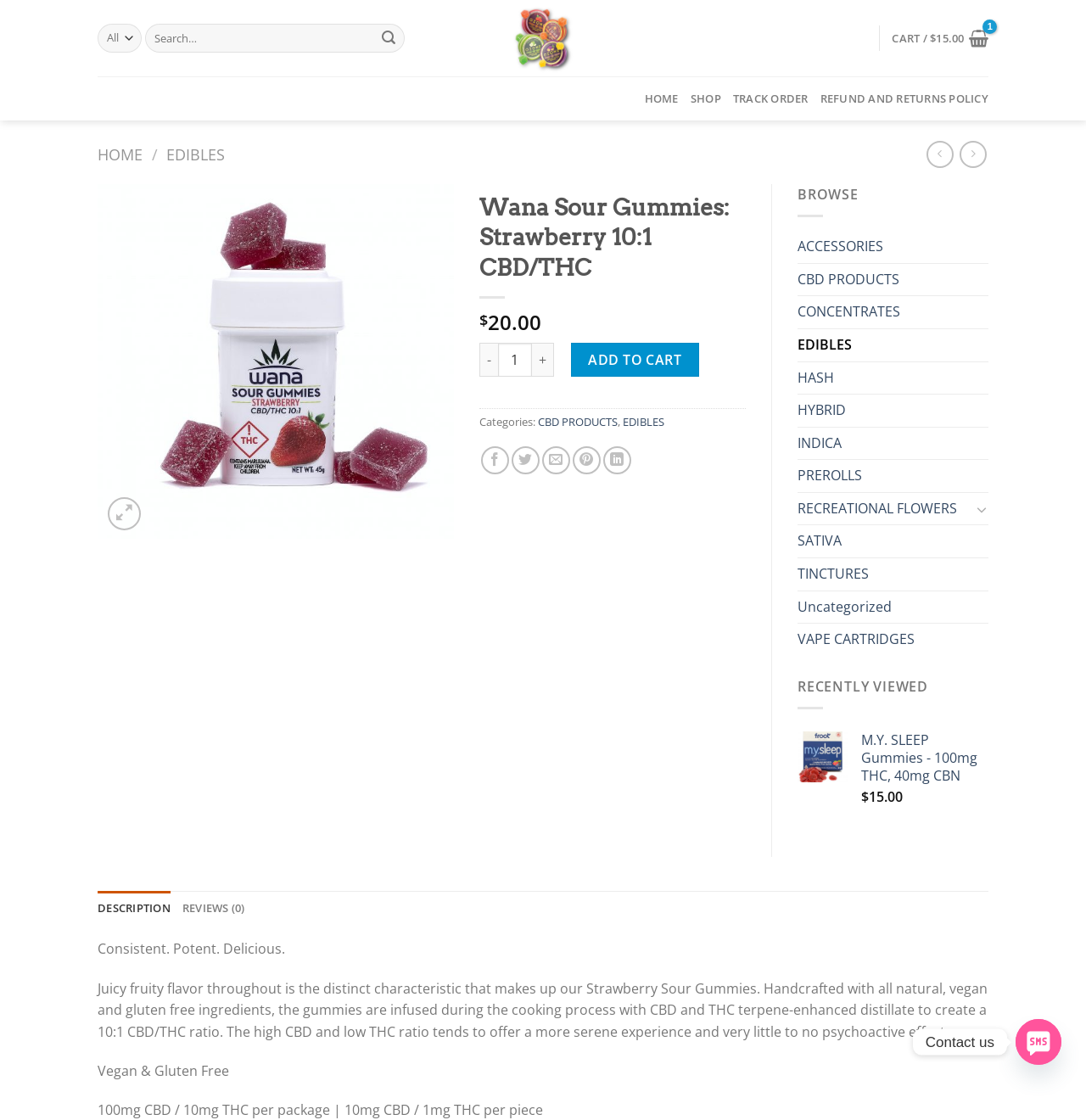Please provide the main heading of the webpage content.

Wana Sour Gummies: Strawberry 10:1 CBD/THC